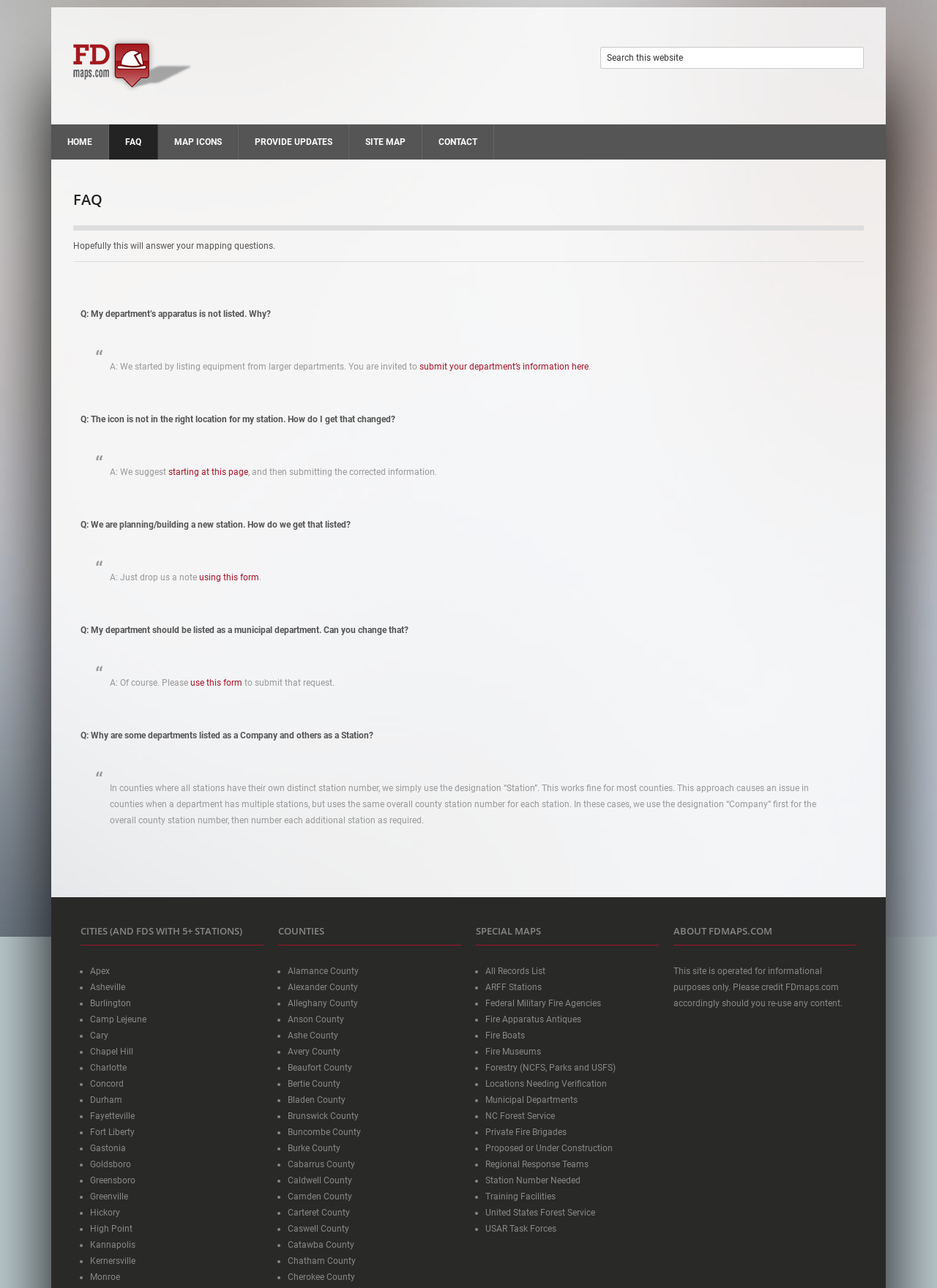Please identify the bounding box coordinates for the region that you need to click to follow this instruction: "view map icons".

[0.169, 0.097, 0.255, 0.124]